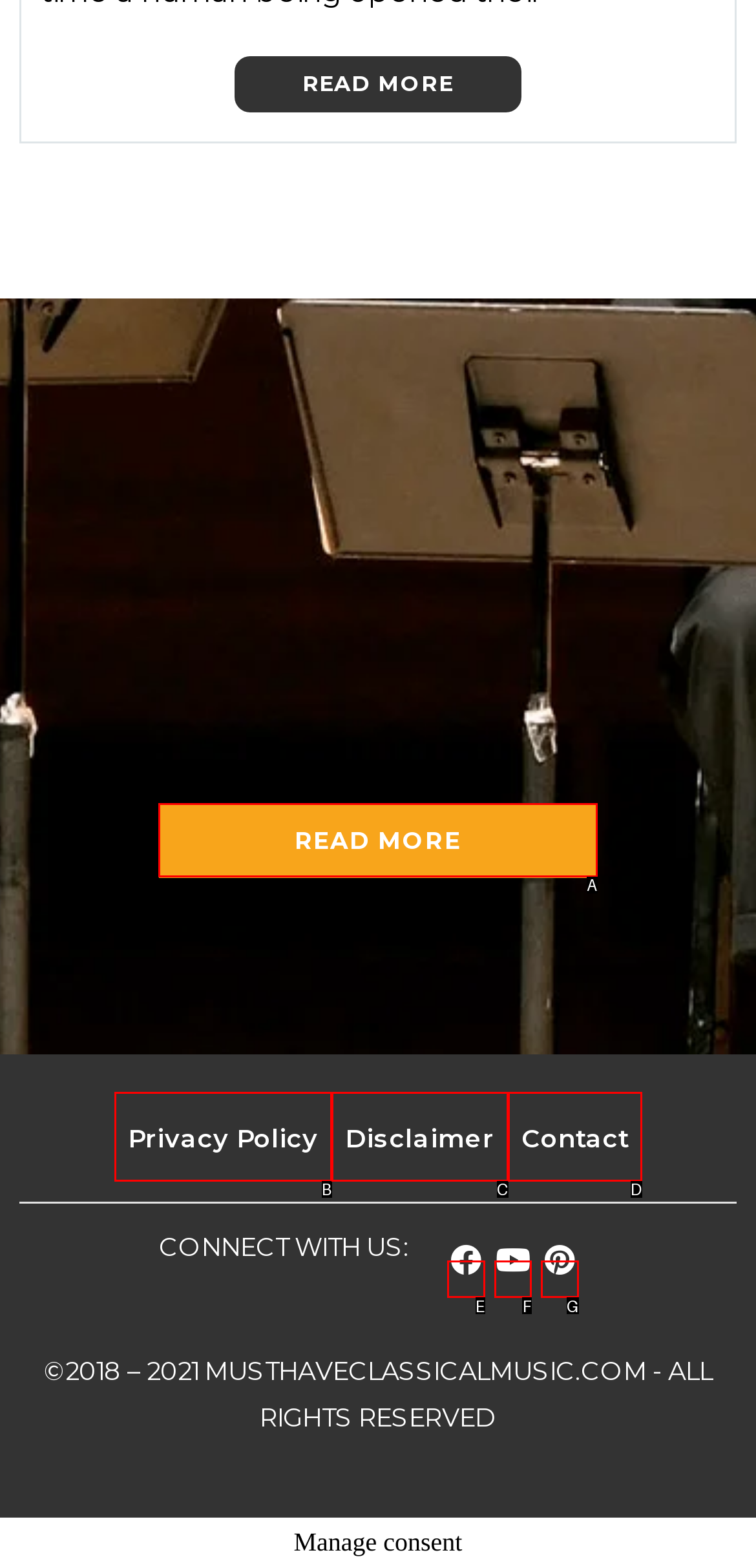Determine which HTML element best fits the description: Youtube
Answer directly with the letter of the matching option from the available choices.

F